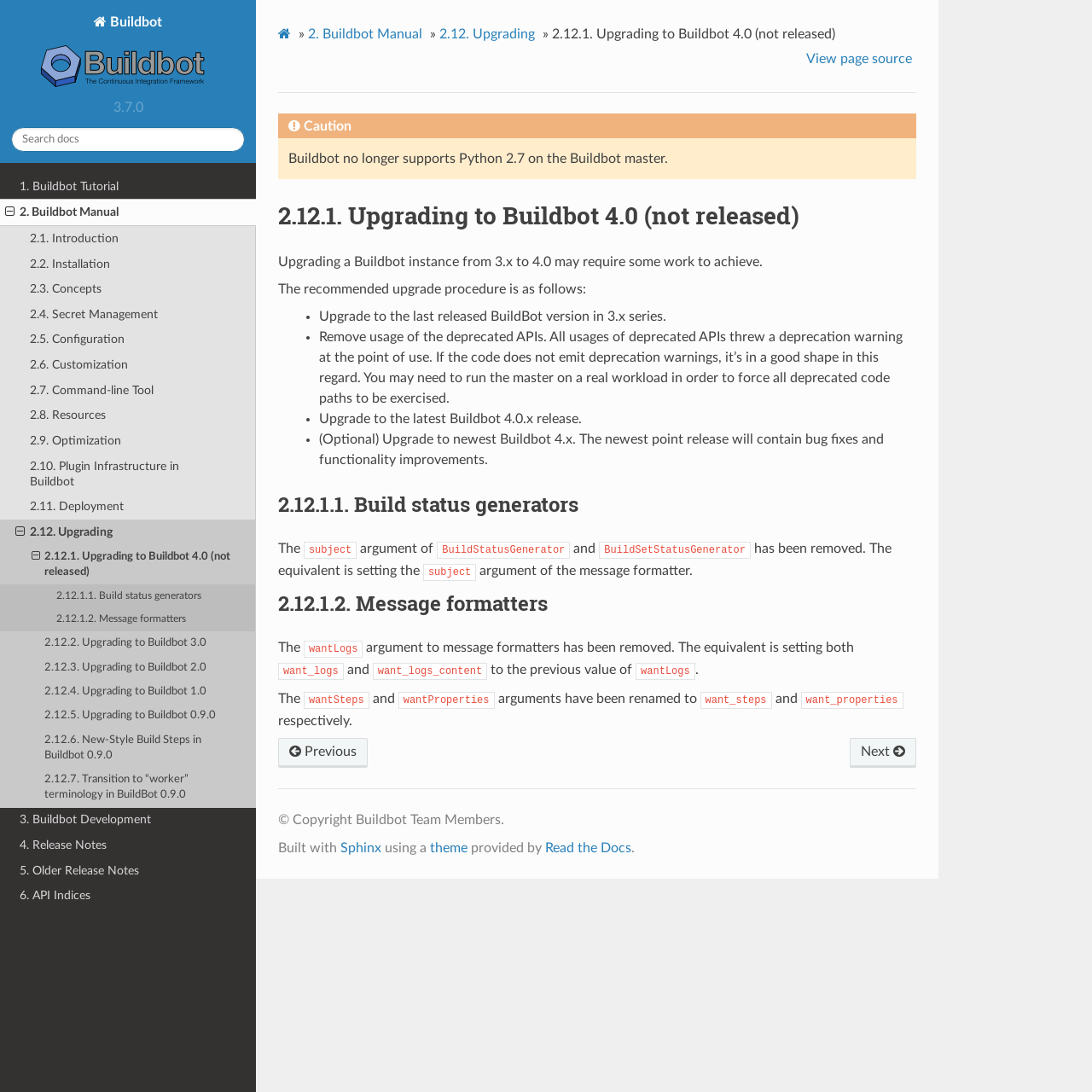Consider the image and give a detailed and elaborate answer to the question: 
What is the purpose of the search box?

The search box is located at the top right corner of the webpage, and it is a textbox with a placeholder text 'Search docs', indicating that it is used to search for documentation.